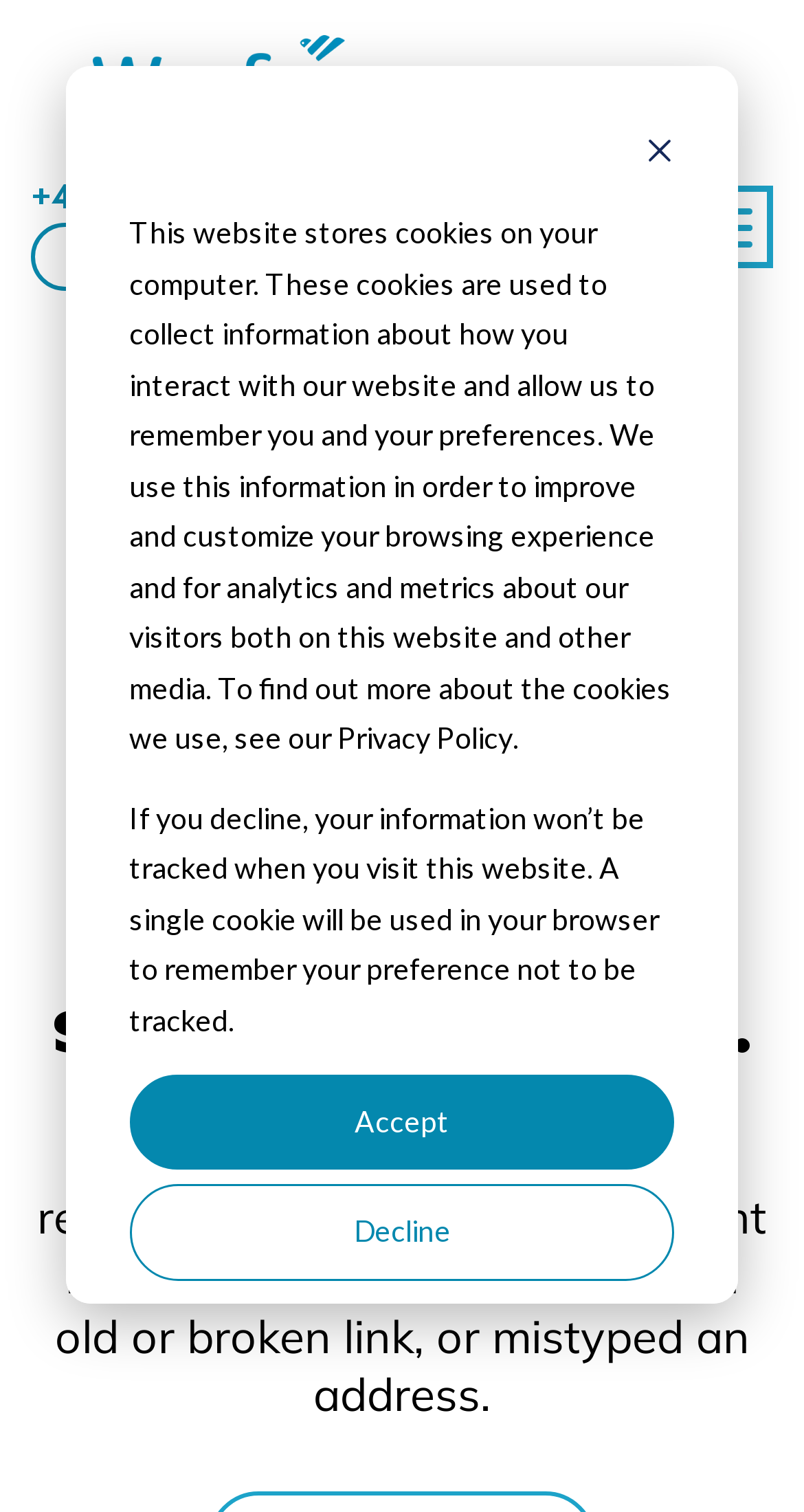Answer the question in a single word or phrase:
What is the error message on the webpage?

404